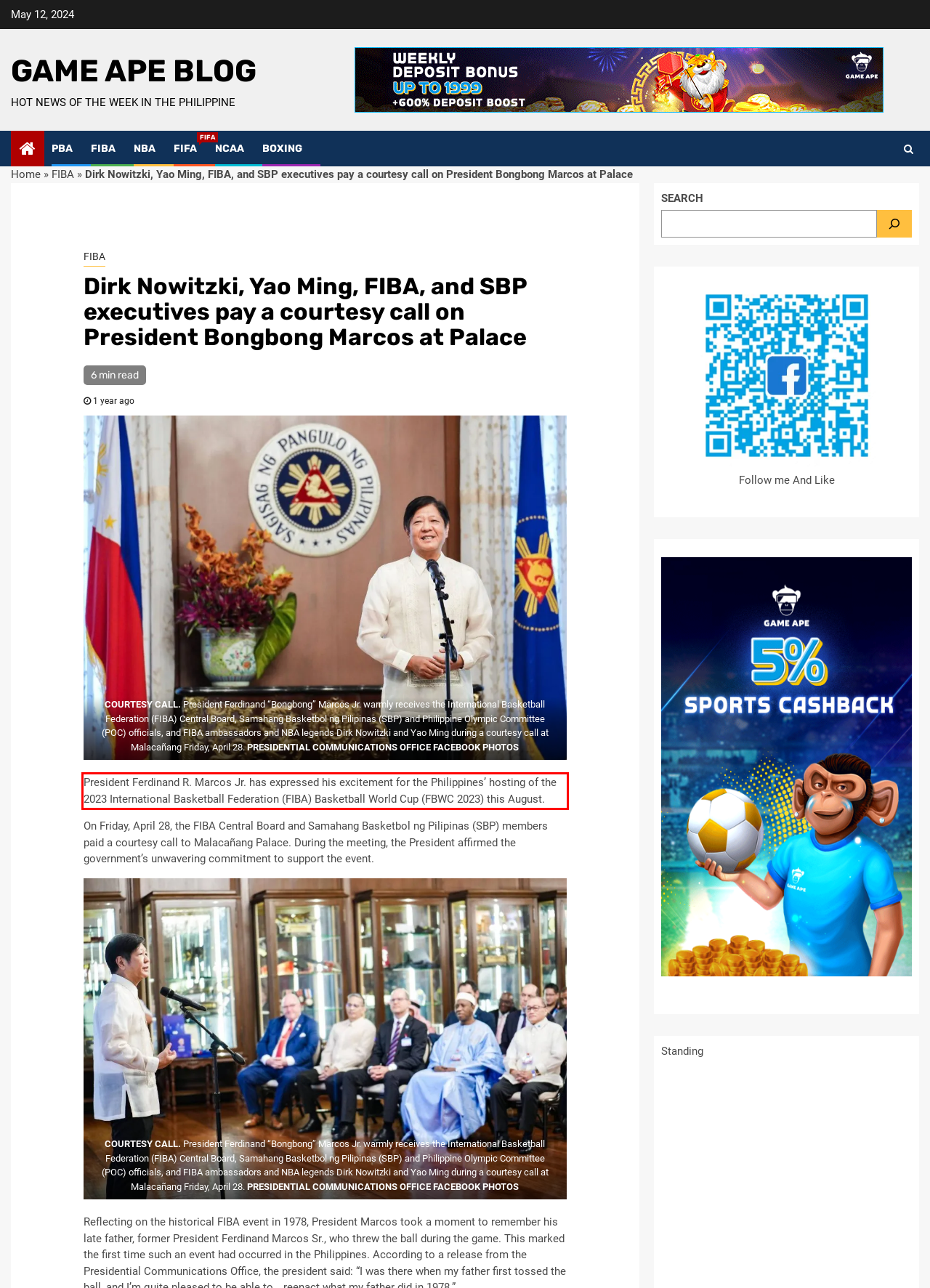Observe the screenshot of the webpage, locate the red bounding box, and extract the text content within it.

President Ferdinand R. Marcos Jr. has expressed his excitement for the Philippines’ hosting of the 2023 International Basketball Federation (FIBA) Basketball World Cup (FBWC 2023) this August.